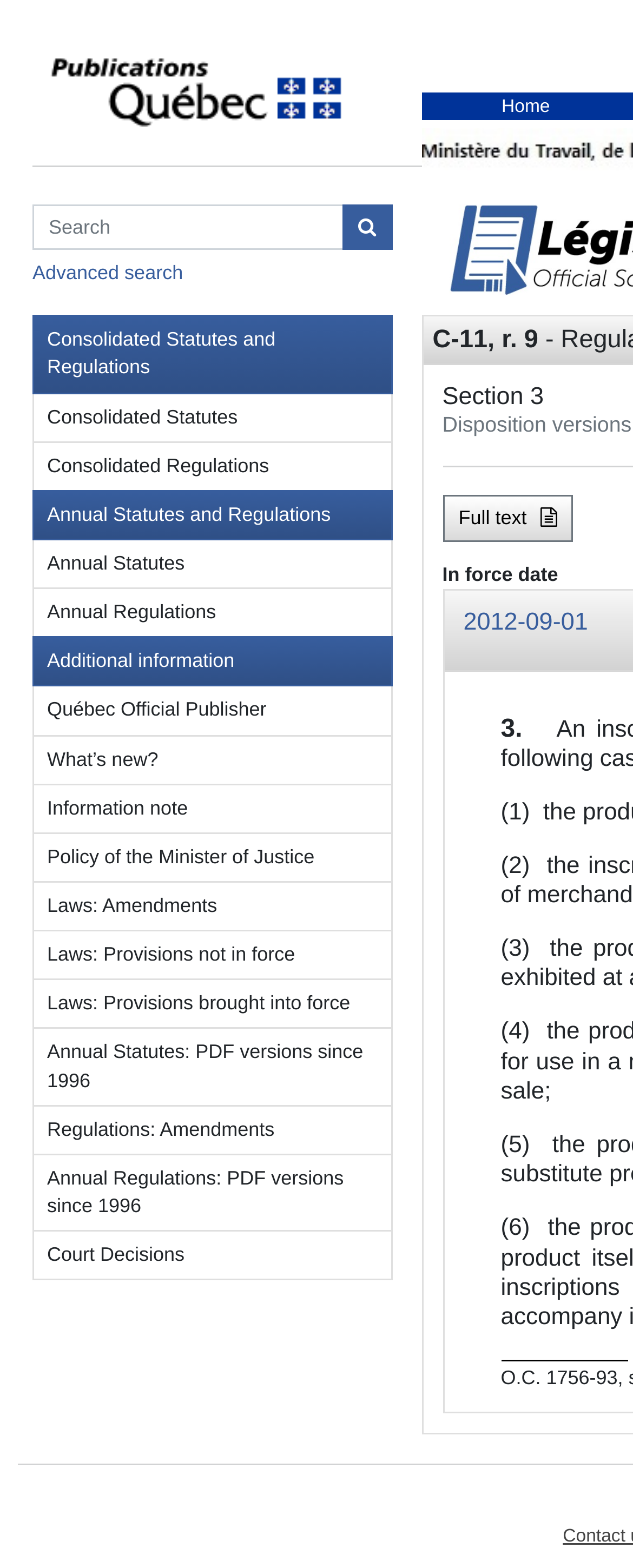Determine the coordinates of the bounding box that should be clicked to complete the instruction: "Contact via Skype". The coordinates should be represented by four float numbers between 0 and 1: [left, top, right, bottom].

None